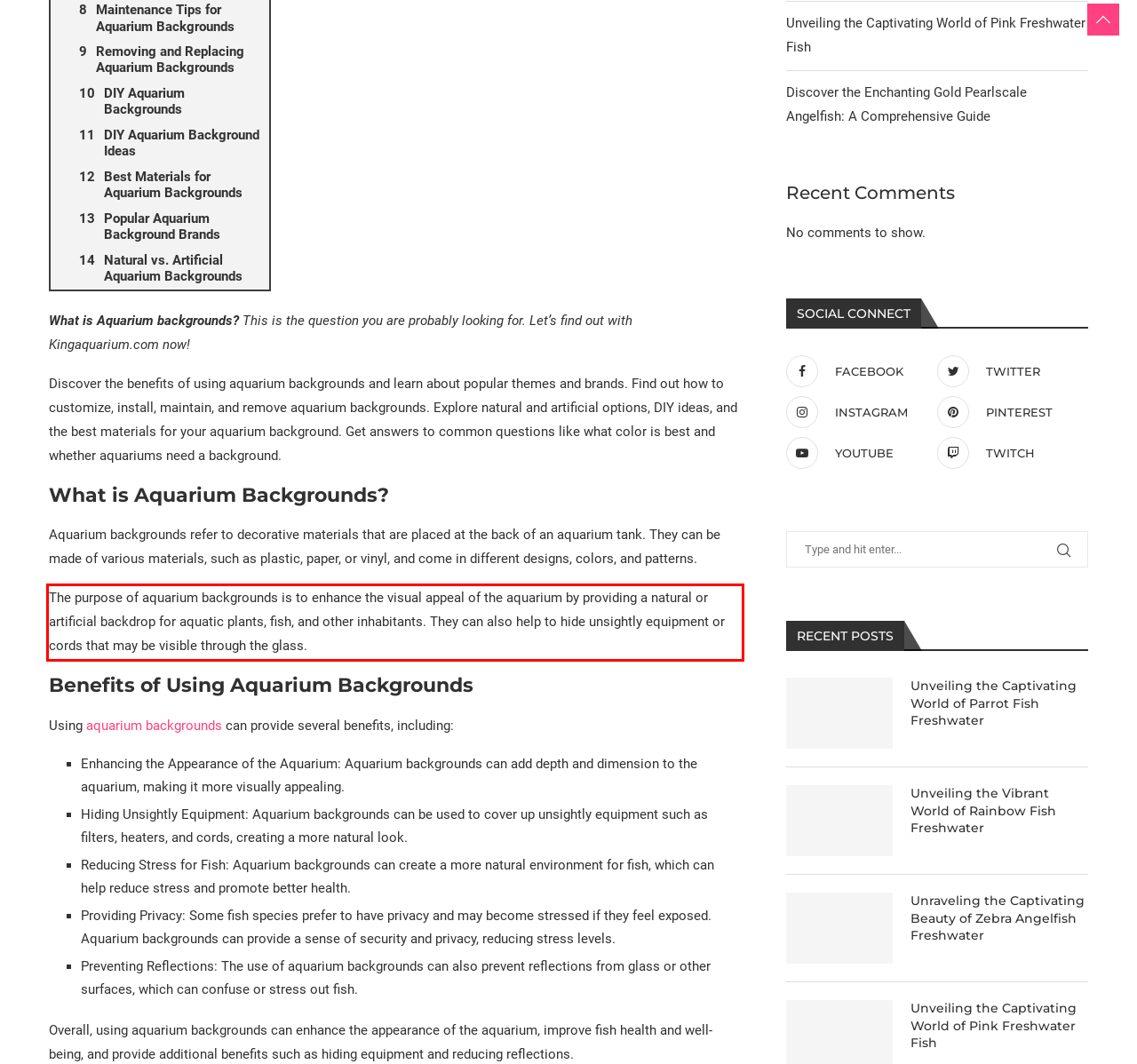Within the screenshot of the webpage, locate the red bounding box and use OCR to identify and provide the text content inside it.

The purpose of aquarium backgrounds is to enhance the visual appeal of the aquarium by providing a natural or artificial backdrop for aquatic plants, fish, and other inhabitants. They can also help to hide unsightly equipment or cords that may be visible through the glass.